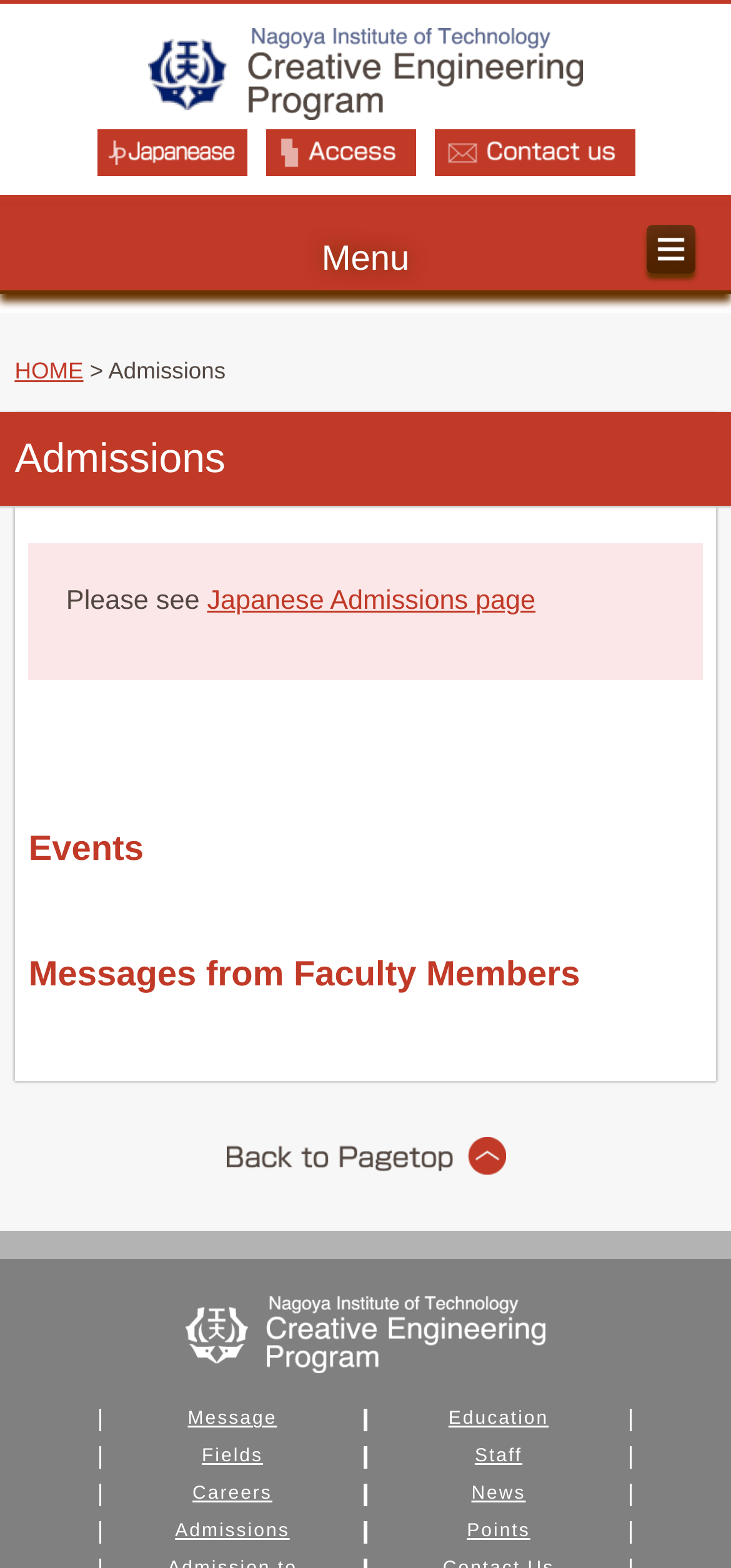Pinpoint the bounding box coordinates of the clickable area necessary to execute the following instruction: "Back to Pagetop". The coordinates should be given as four float numbers between 0 and 1, namely [left, top, right, bottom].

[0.309, 0.725, 0.691, 0.749]